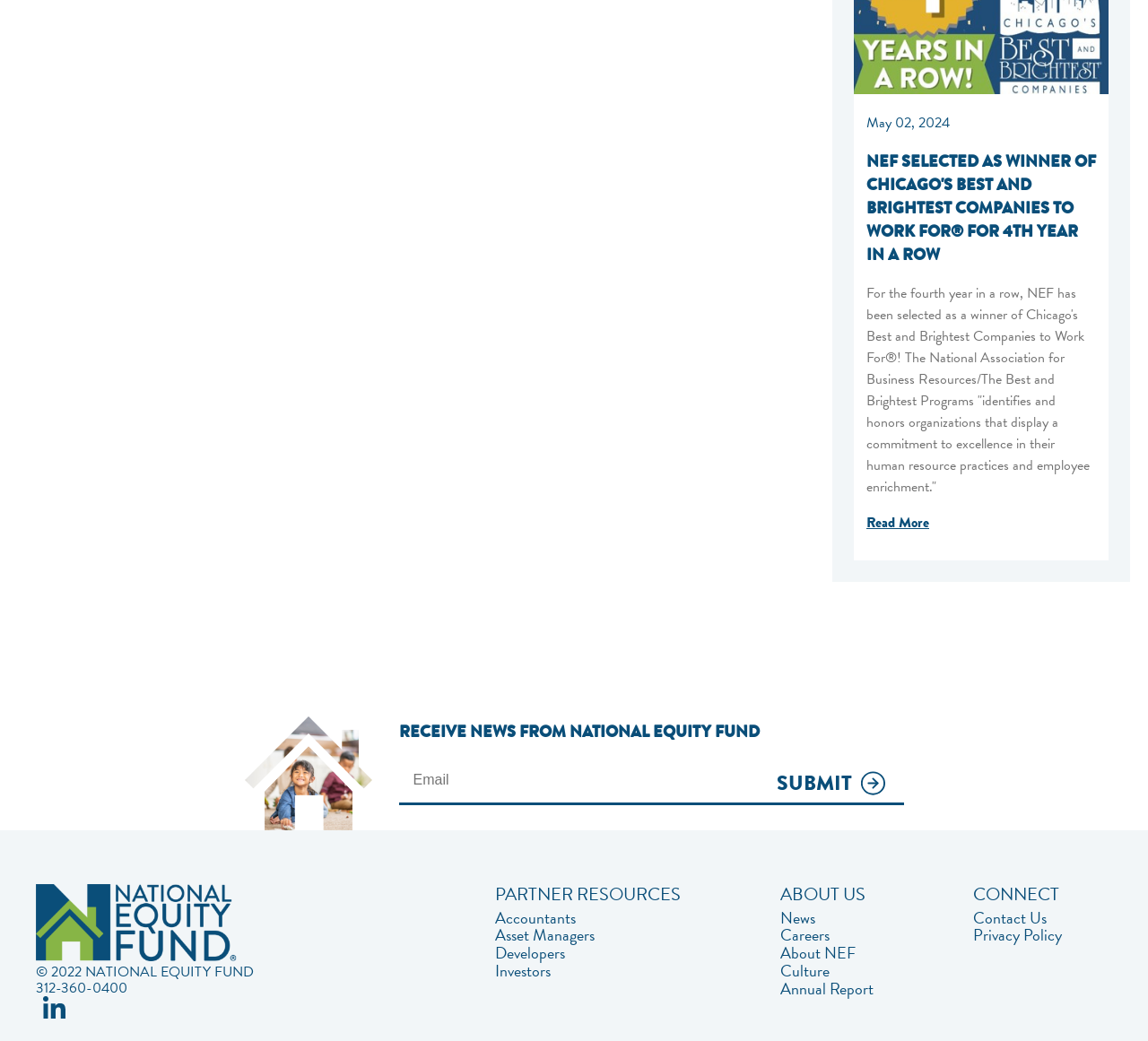Give a concise answer using only one word or phrase for this question:
What is the phone number of National Equity Fund?

312-360-0400